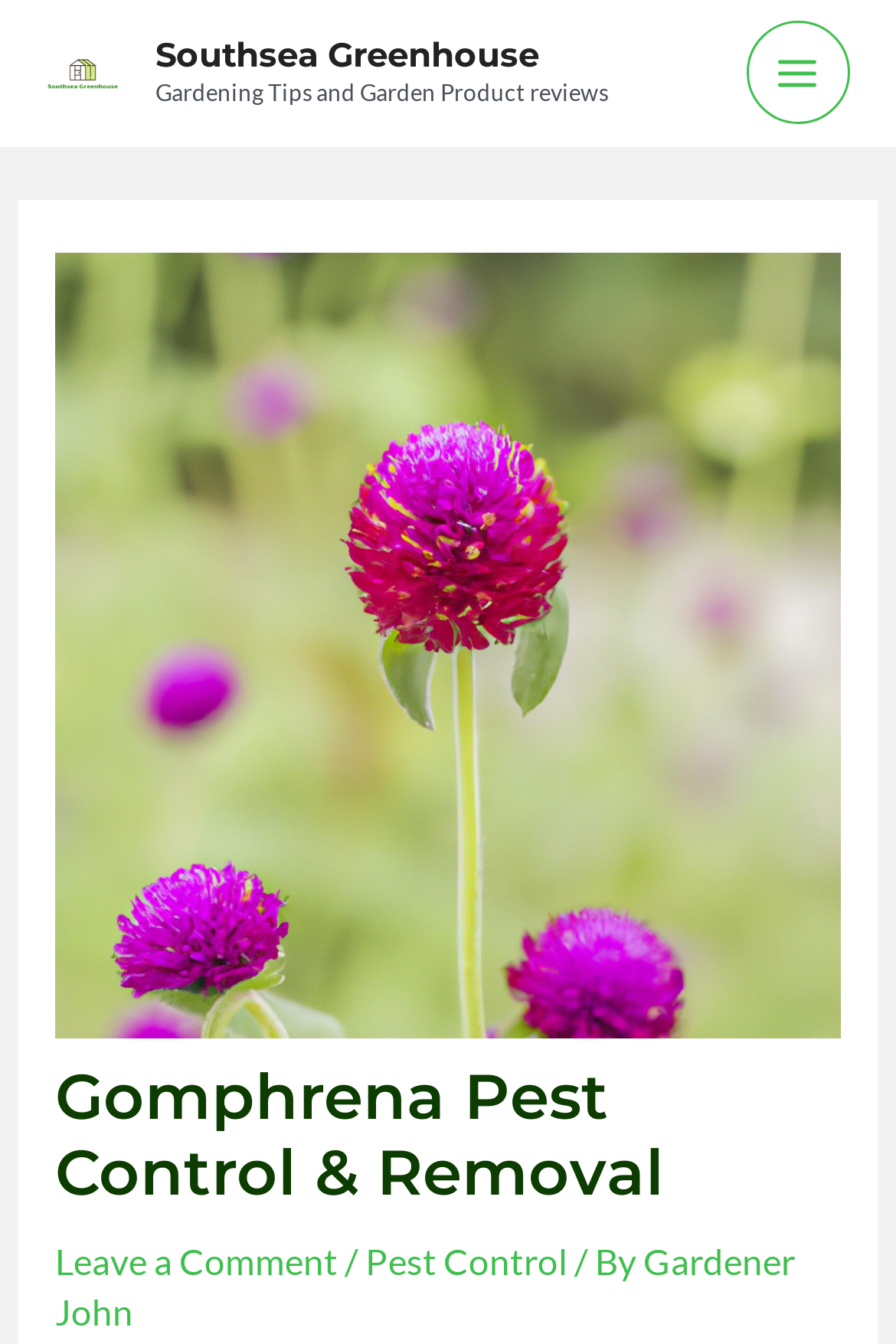Articulate a detailed summary of the webpage's content and design.

The webpage is about Gomphrena pest control and removal, with a focus on gardening tips and product reviews. At the top left, there is a link to "Southsea Greenhouse" accompanied by an image with the same name. Below this, there is a larger link to "Southsea Greenhouse" with a descriptive text "Gardening Tips and Garden Product reviews" to its right. 

On the top right, there is a button labeled "Main Menu" with an image to its right. 

The main content of the webpage is divided into sections. At the top, there is a large image of a Gomphrena flower. Below the image, there is a heading "Gomphrena Pest Control & Removal". 

Under the heading, there are three links in a row: "Leave a Comment", "Pest Control", and "Gardener John", with slash separators in between. The text "By" is placed between the "Pest Control" and "Gardener John" links.